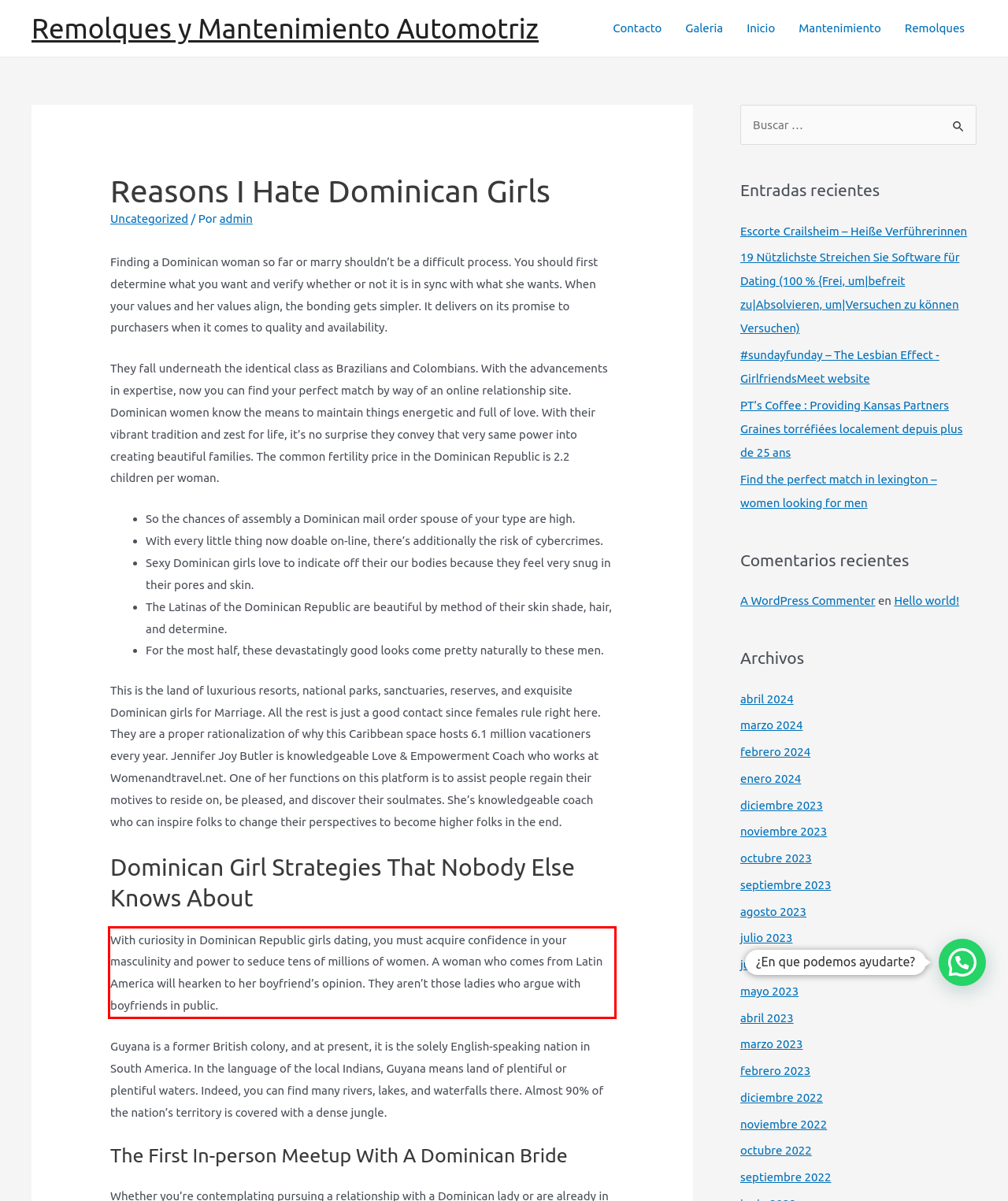Please analyze the provided webpage screenshot and perform OCR to extract the text content from the red rectangle bounding box.

With curiosity in Dominican Republic girls dating, you must acquire confidence in your masculinity and power to seduce tens of millions of women. A woman who comes from Latin America will hearken to her boyfriend’s opinion. They aren’t those ladies who argue with boyfriends in public.